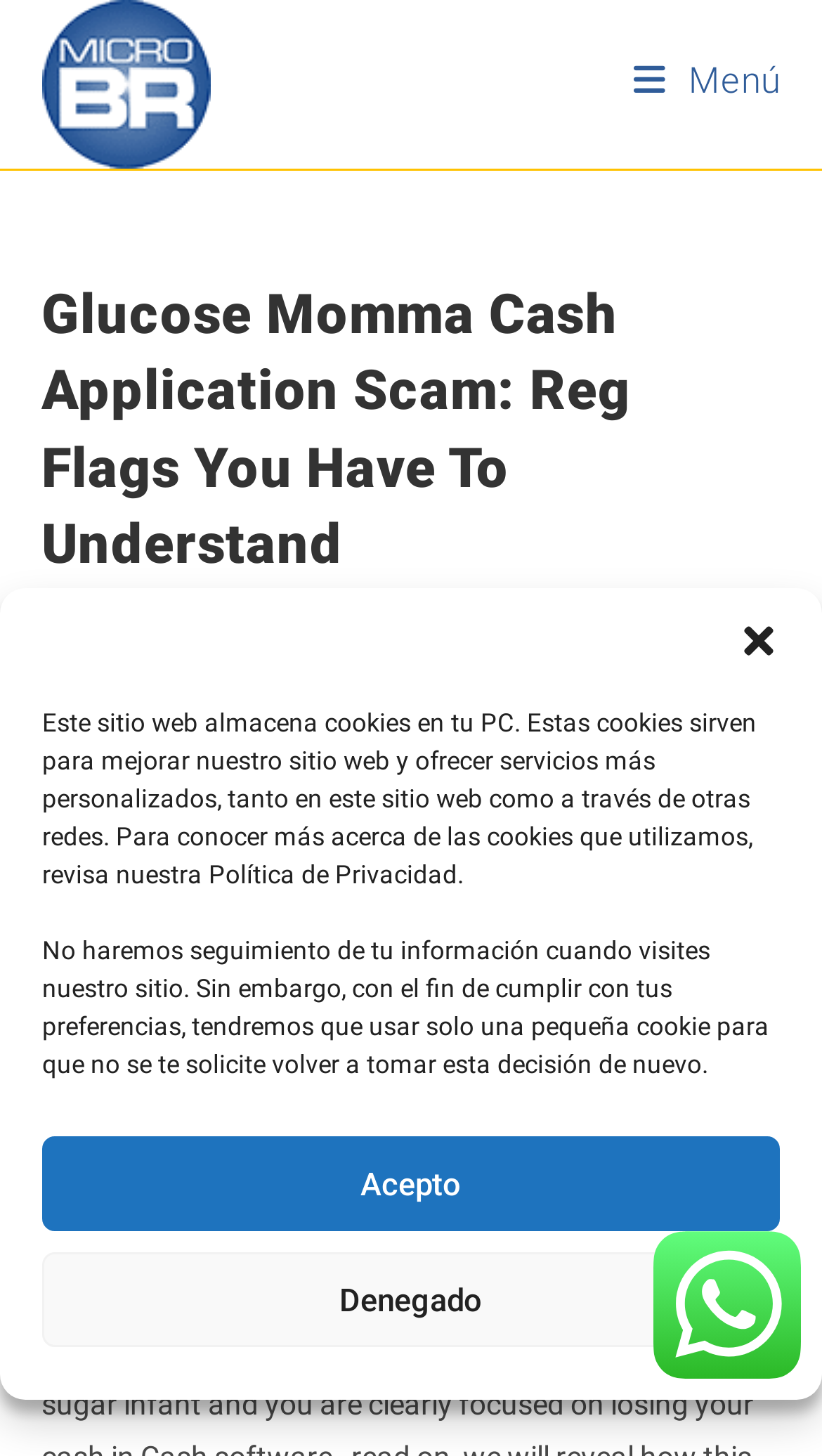Answer this question using a single word or a brief phrase:
What is the purpose of the small cookie mentioned in the cookie consent dialog?

To remember user's preference